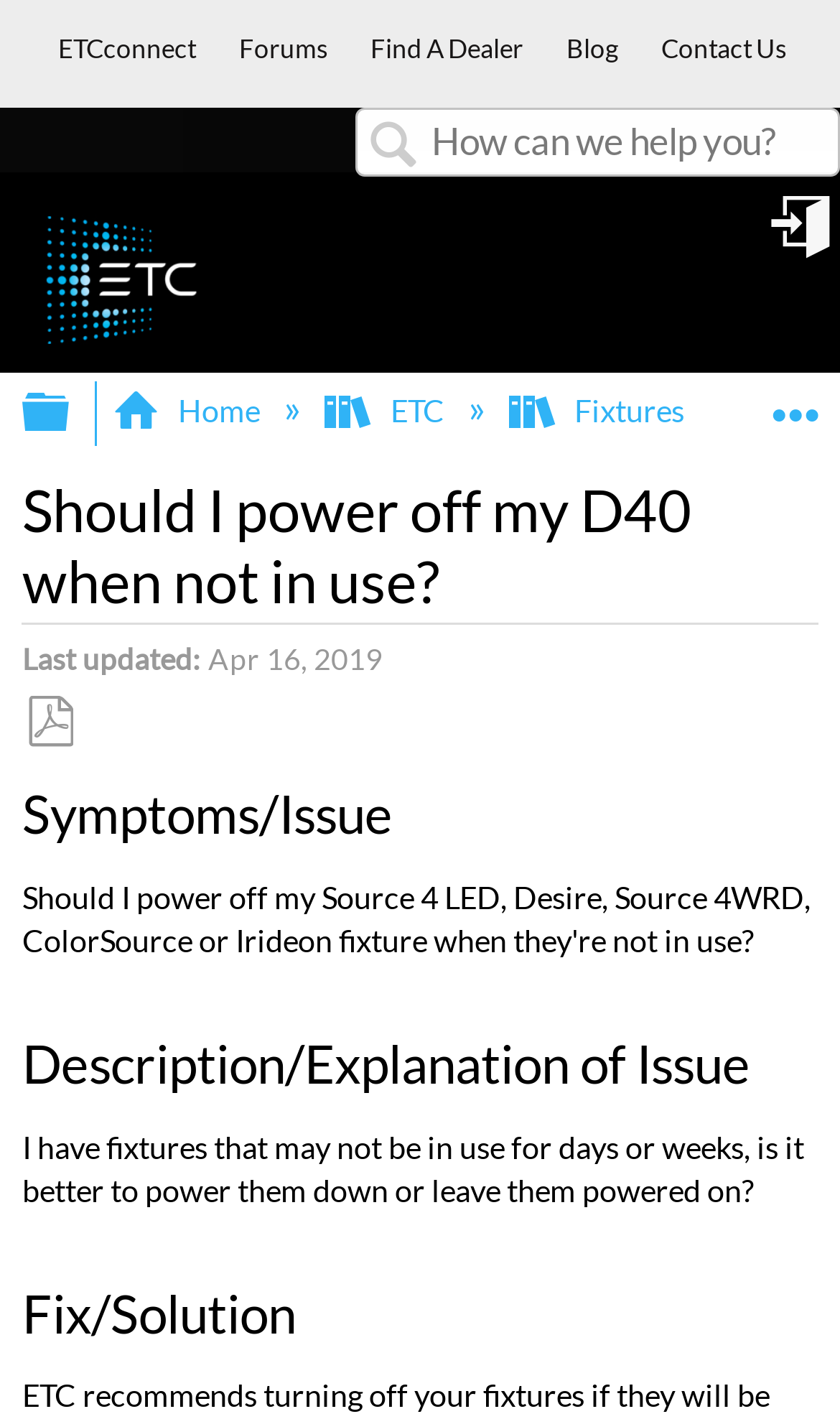Can you find the bounding box coordinates of the area I should click to execute the following instruction: "Go to forums"?

[0.285, 0.021, 0.441, 0.063]